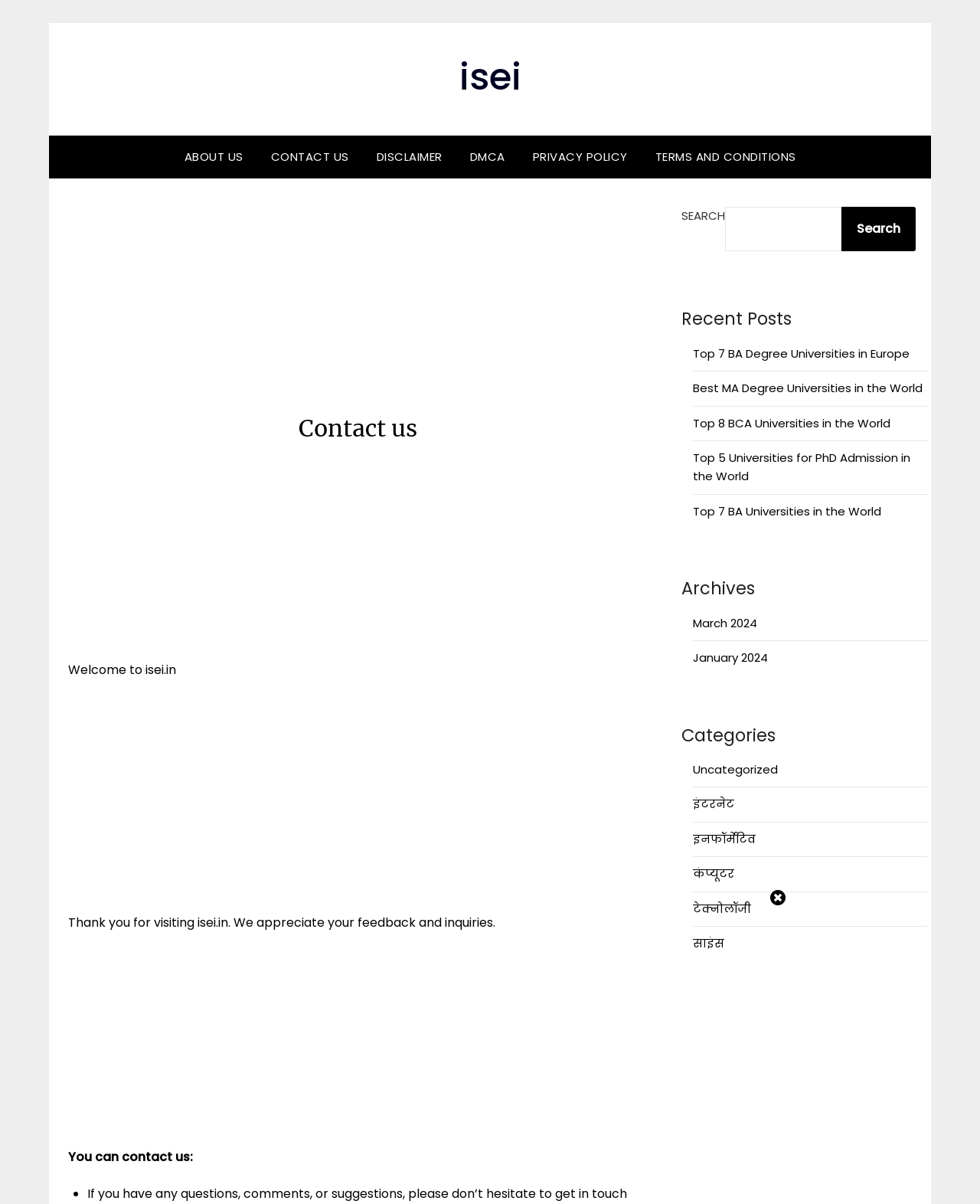Identify the bounding box coordinates of the clickable region necessary to fulfill the following instruction: "Close the current window". The bounding box coordinates should be four float numbers between 0 and 1, i.e., [left, top, right, bottom].

[0.784, 0.742, 0.803, 0.757]